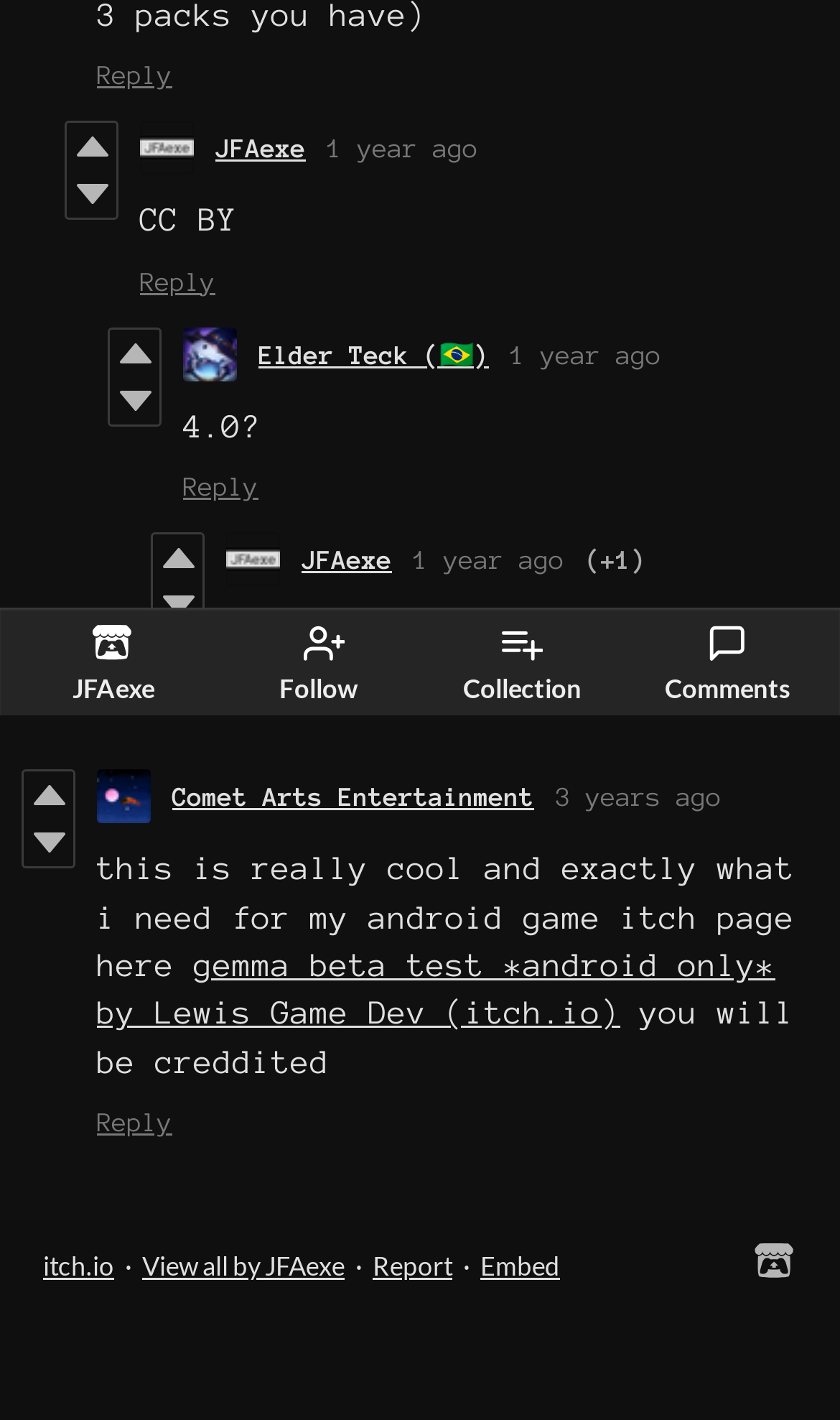Determine the bounding box coordinates of the UI element described by: "View all by JFAexe".

[0.169, 0.881, 0.41, 0.903]